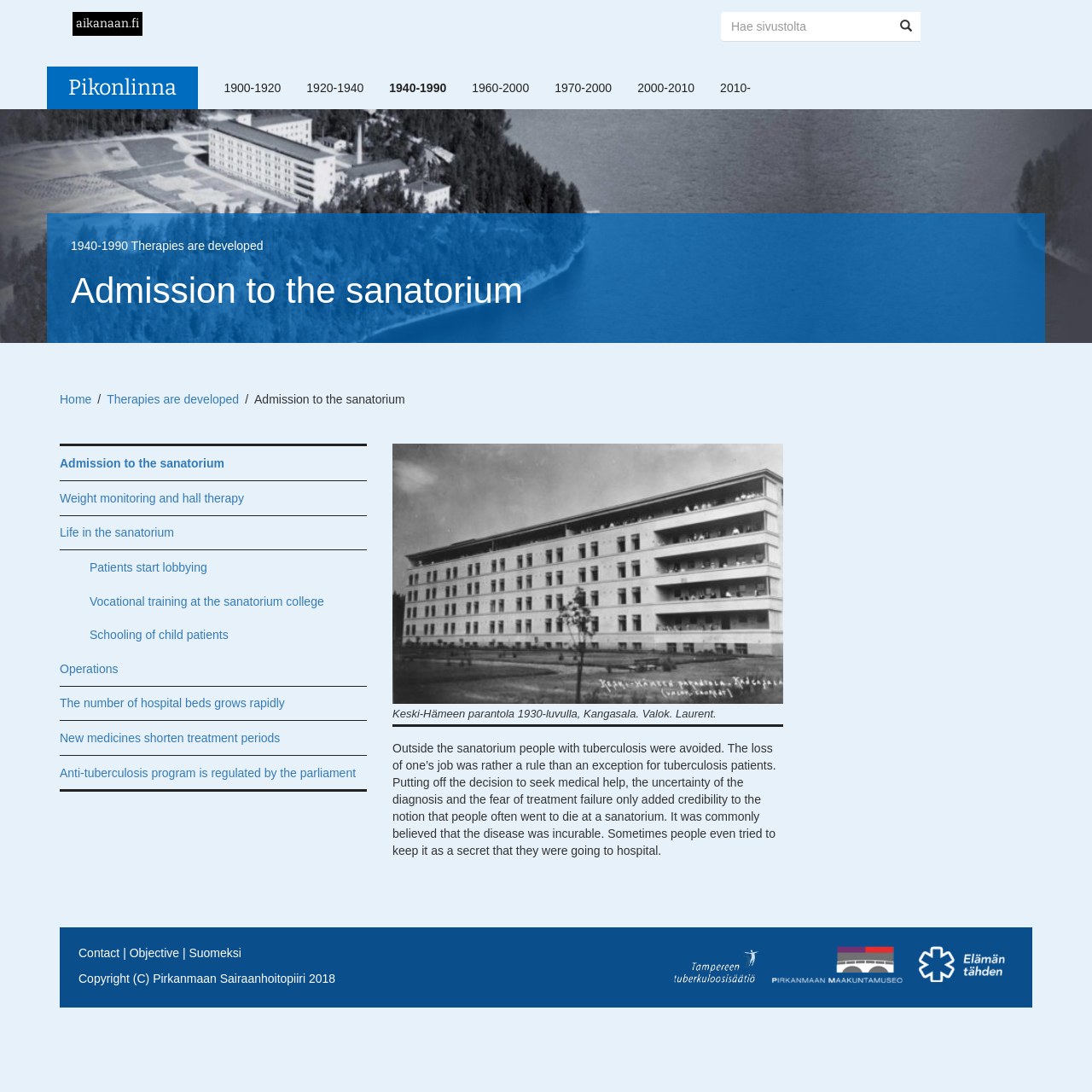What is the caption of the image?
From the screenshot, supply a one-word or short-phrase answer.

Keski-Hämeen parantola 1930-luvulla, Kangasala. Valok. Laurent.